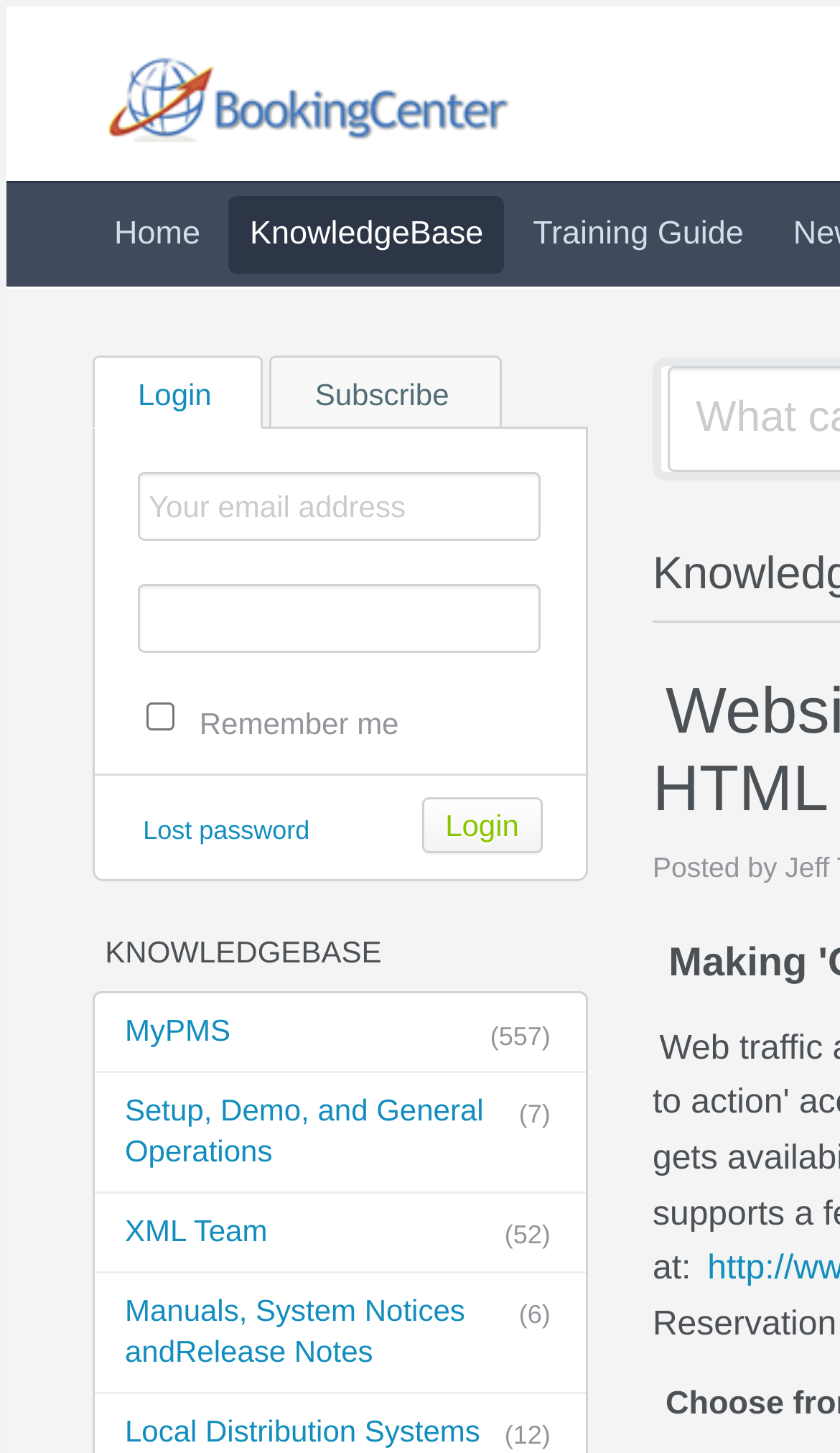Respond to the question below with a concise word or phrase:
How many links are in the top navigation bar?

3